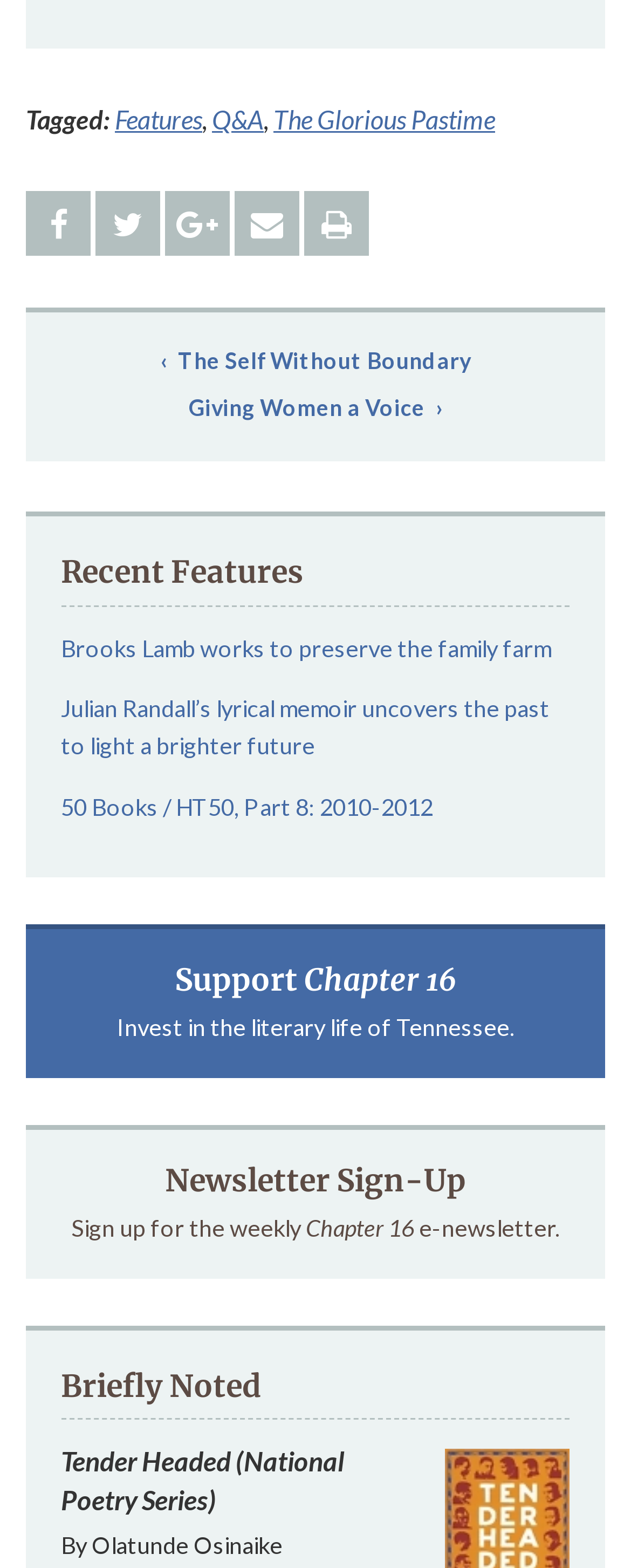Identify the bounding box coordinates of the region that should be clicked to execute the following instruction: "Click on the 'Features' link".

[0.182, 0.066, 0.321, 0.085]